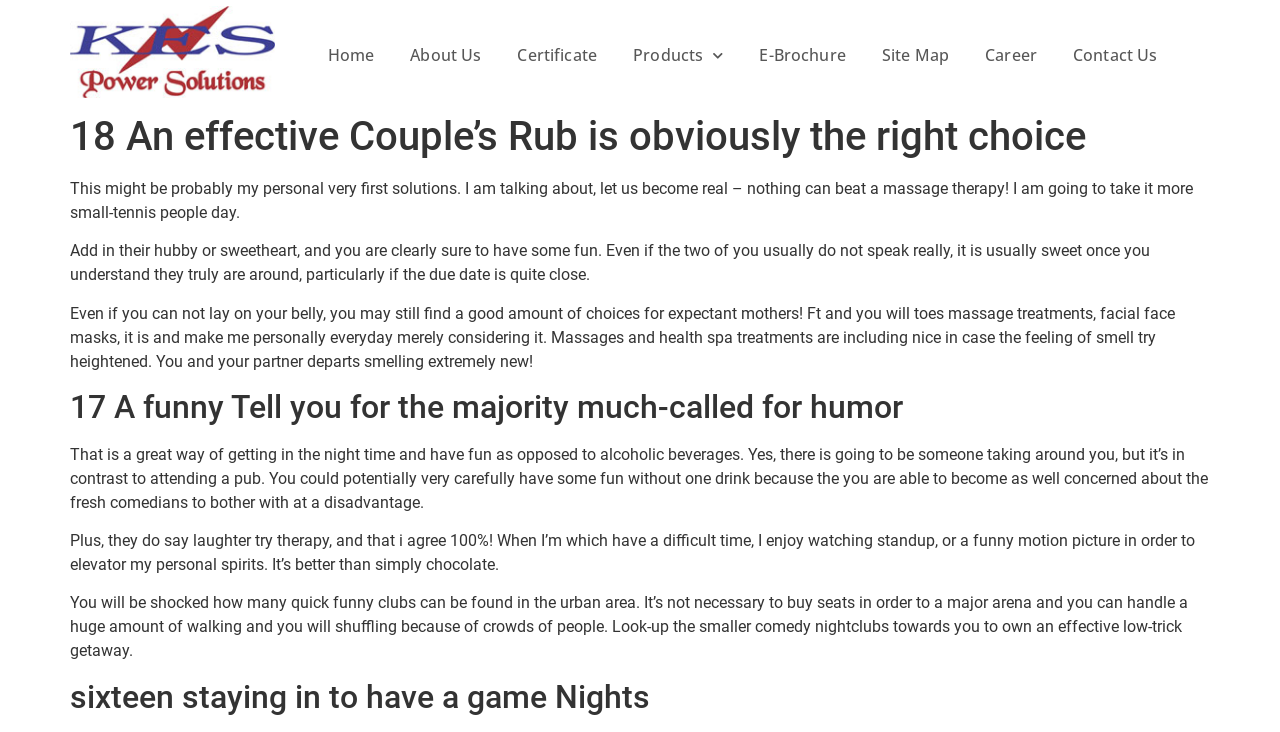What is the first link on the top navigation bar?
Refer to the image and provide a concise answer in one word or phrase.

Home